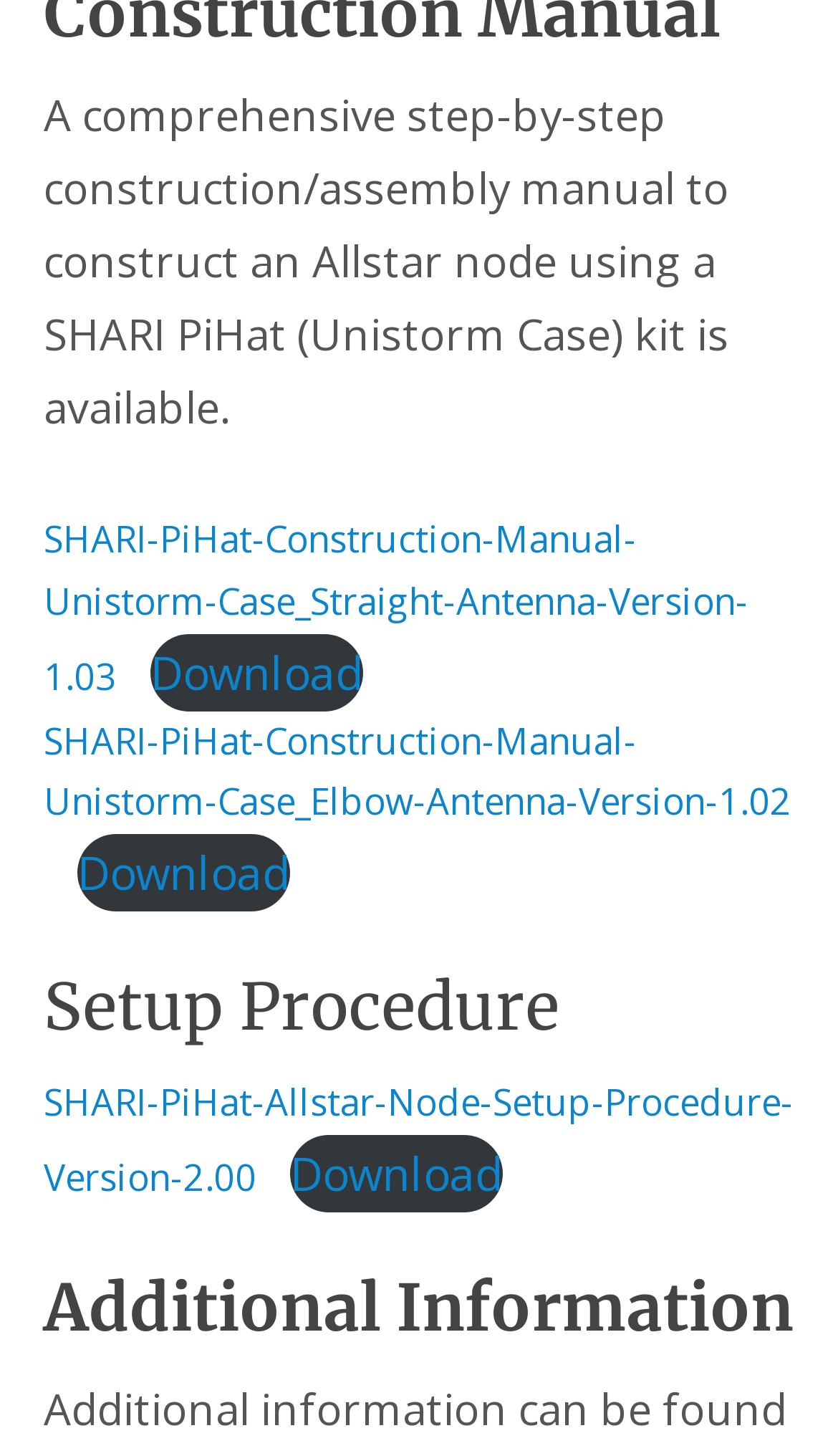How many construction manuals are available?
Kindly offer a comprehensive and detailed response to the question.

I counted the number of links with 'SHARI-PiHat-Construction-Manual' in their text, which are two: 'SHARI-PiHat-Construction-Manual-Unistorm-Case_Straight-Antenna-Version-1.03' and 'SHARI-PiHat-Construction-Manual-Unistorm-Case_Elbow-Antenna-Version-1.02'.